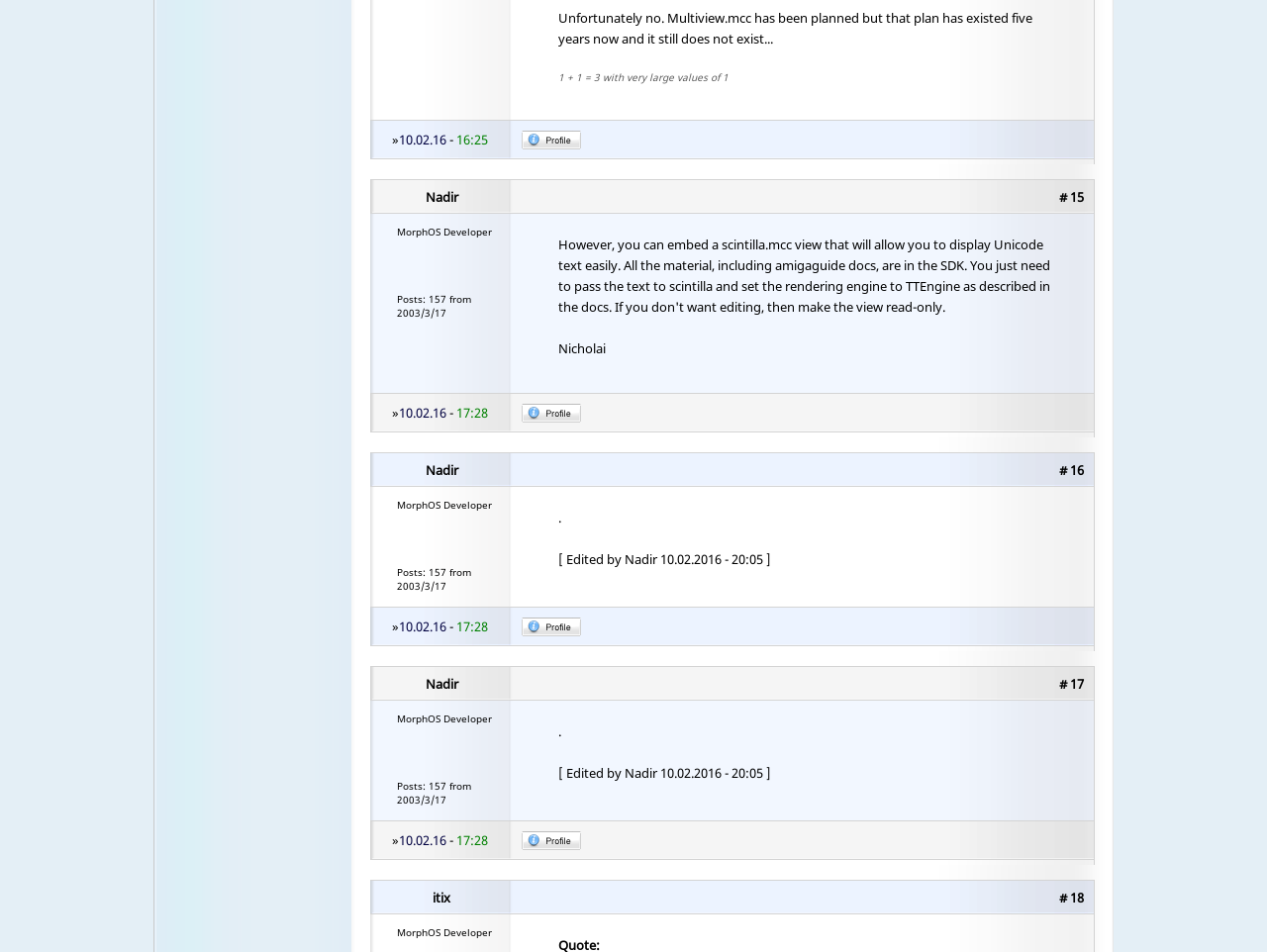What is the symbol between the date and time of the post?
From the screenshot, supply a one-word or short-phrase answer.

-